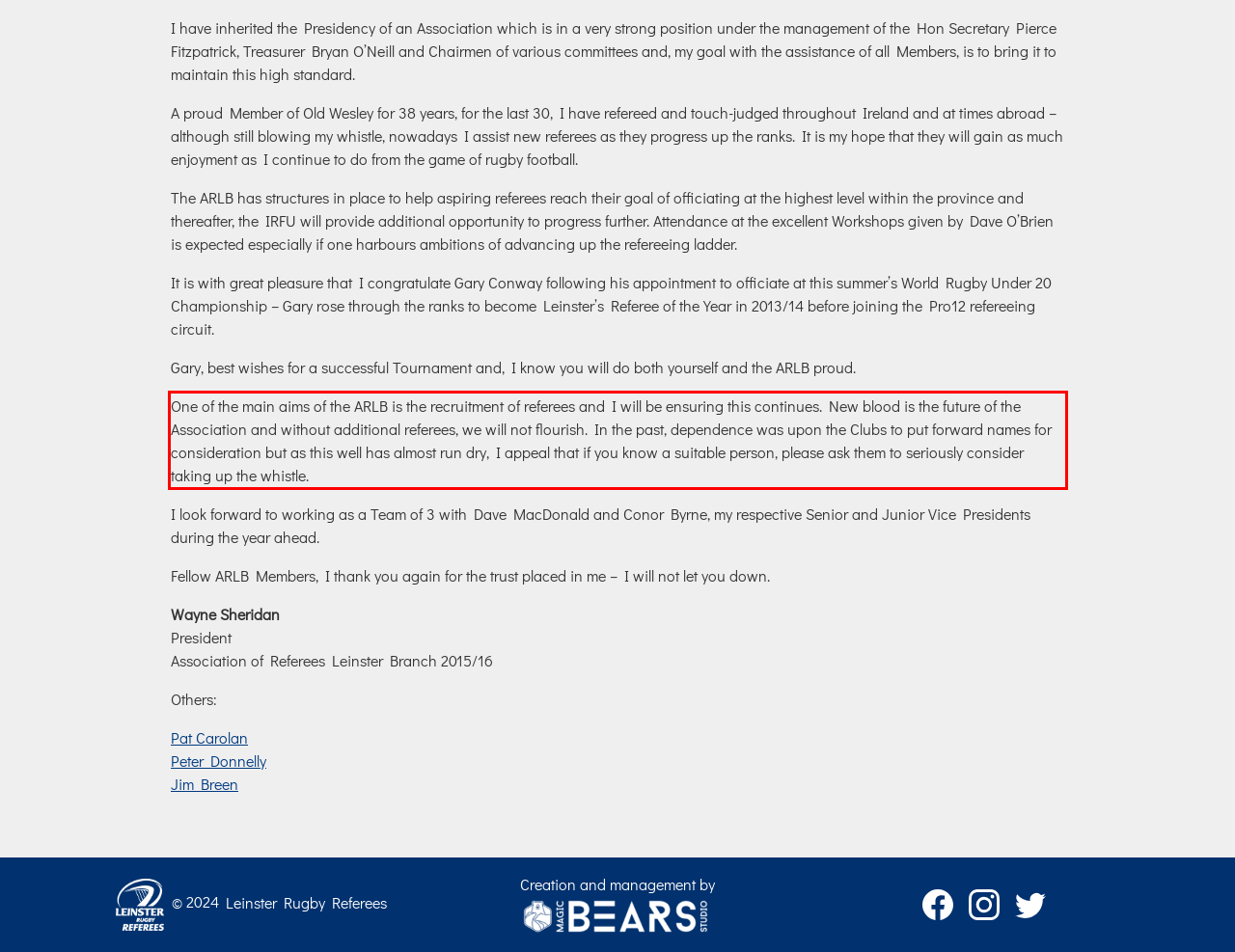You are given a screenshot with a red rectangle. Identify and extract the text within this red bounding box using OCR.

One of the main aims of the ARLB is the recruitment of referees and I will be ensuring this continues. New blood is the future of the Association and without additional referees, we will not flourish. In the past, dependence was upon the Clubs to put forward names for consideration but as this well has almost run dry, I appeal that if you know a suitable person, please ask them to seriously consider taking up the whistle.